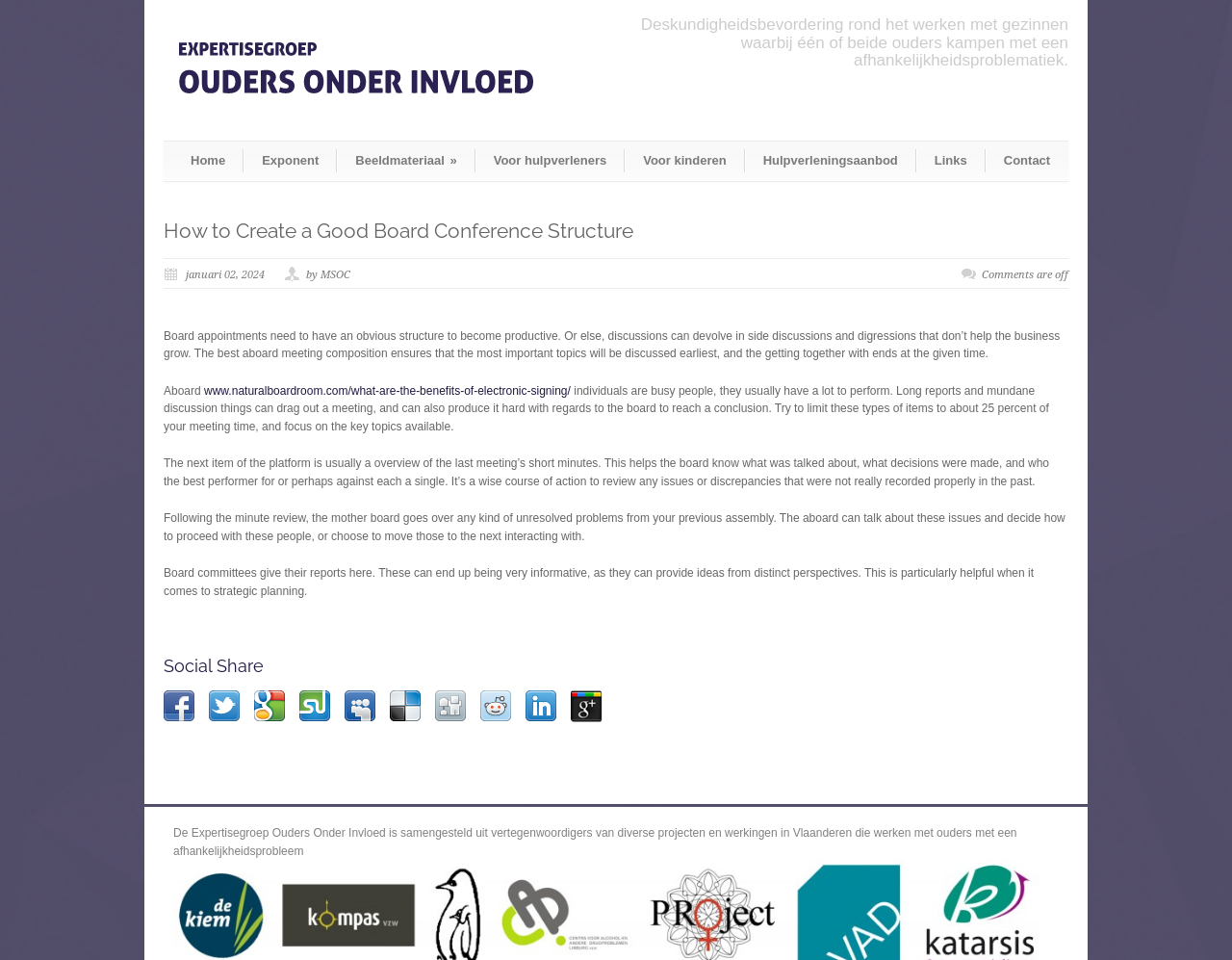What is the name of the expert group mentioned on the webpage?
Deliver a detailed and extensive answer to the question.

The expert group mentioned on the webpage is the Expertisegroep Ouders Onder Invloed, which is composed of representatives from various projects and organizations in Vlaanderen that work with parents with addiction problems.